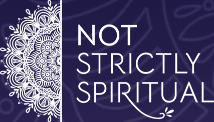What is the font style of the logo's text?
Please provide a single word or phrase as the answer based on the screenshot.

Modern